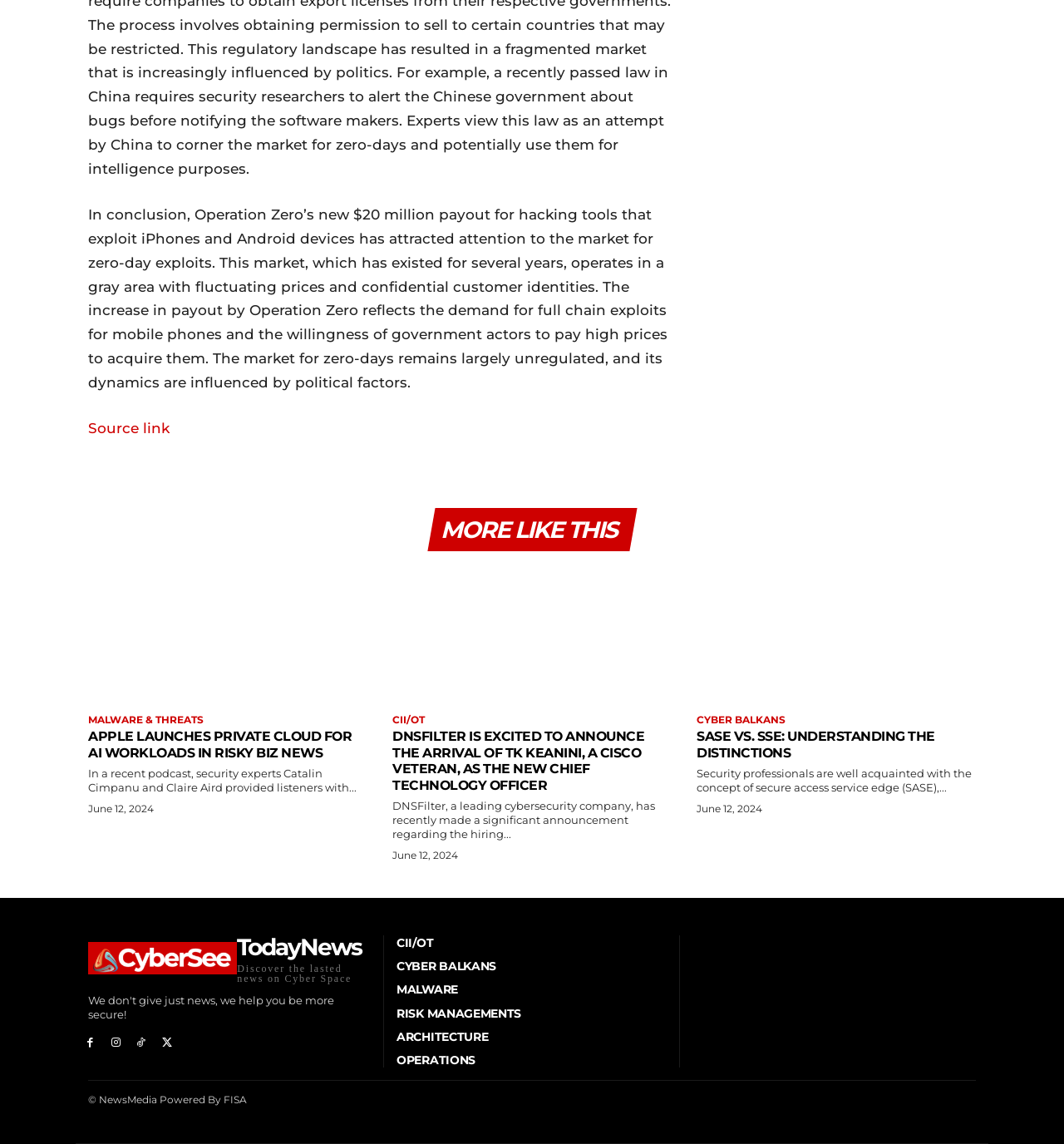Using the elements shown in the image, answer the question comprehensively: What is the purpose of the link 'SASE VS. SSE: UNDERSTANDING THE DISTINCTIONS'?

The purpose of the link 'SASE VS. SSE: UNDERSTANDING THE DISTINCTIONS' is to provide information on understanding the distinctions between SASE and SSE, which can be inferred from the heading 'SASE VS. SSE: UNDERSTANDING THE DISTINCTIONS' above the link.